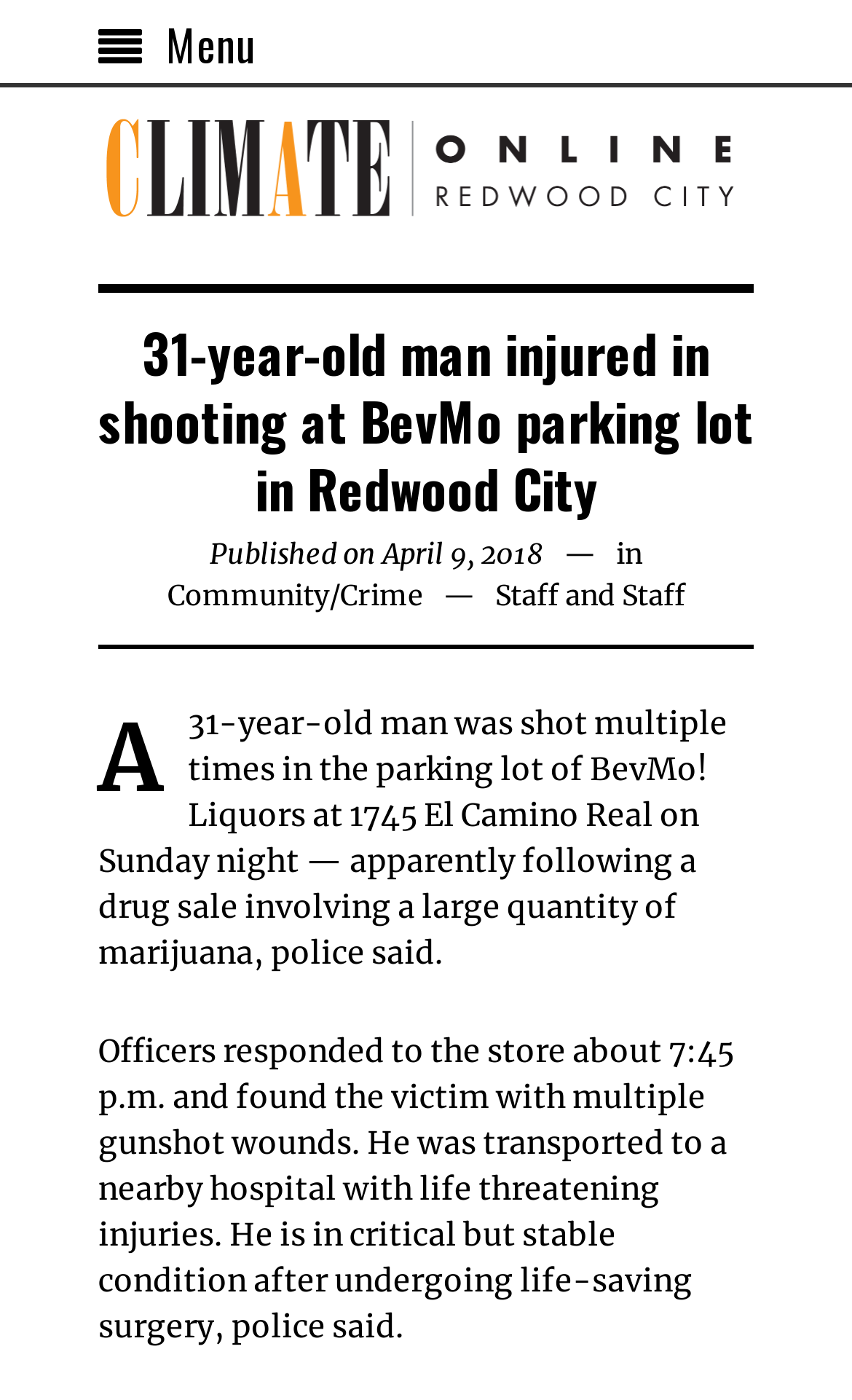Extract the top-level heading from the webpage and provide its text.

31-year-old man injured in shooting at BevMo parking lot in Redwood City